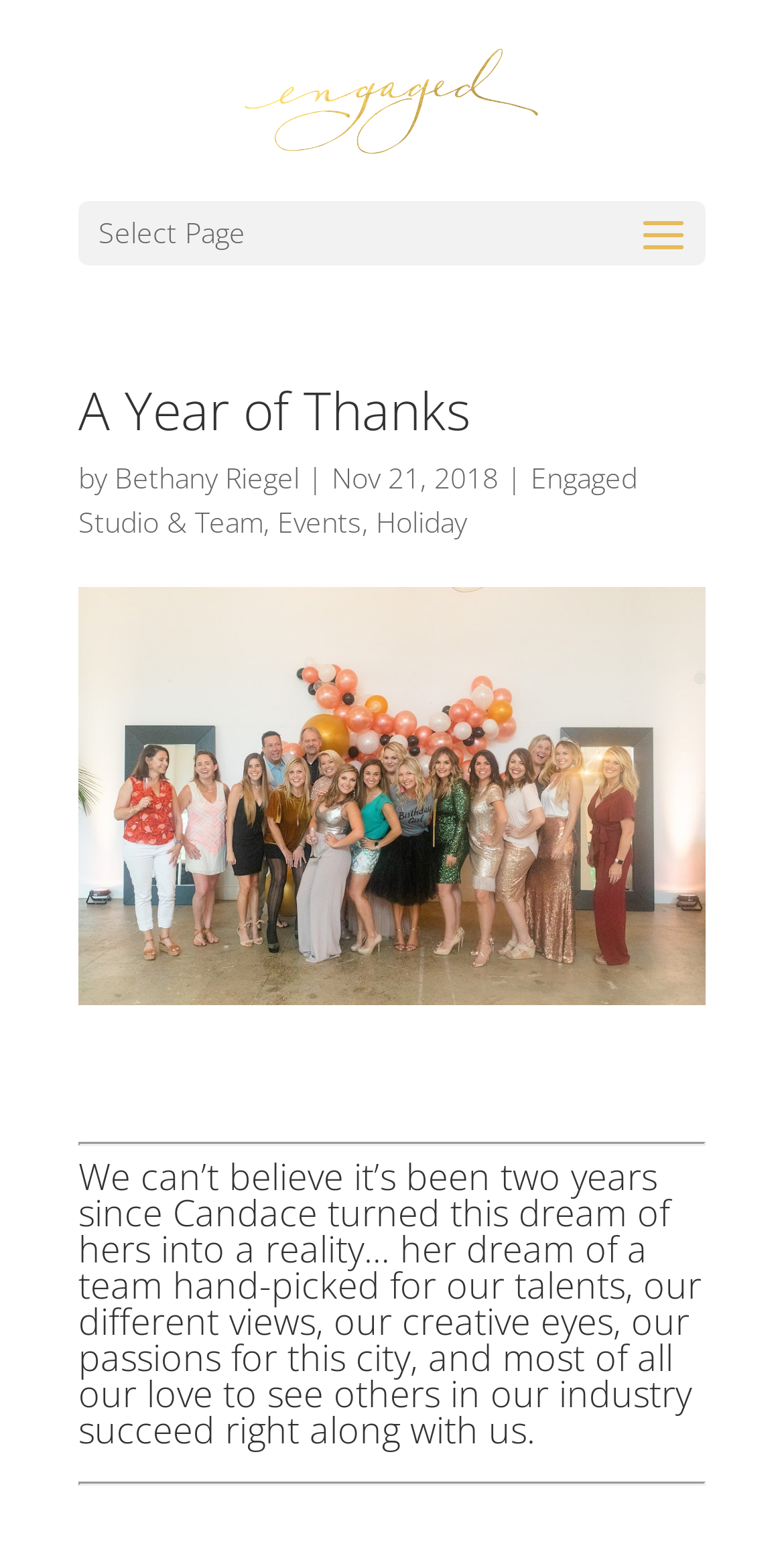What is the date of the article 'A Year of Thanks'?
Please ensure your answer to the question is detailed and covers all necessary aspects.

The date of the article can be found by looking at the text below the heading, where it says 'Nov 21, 2018'.